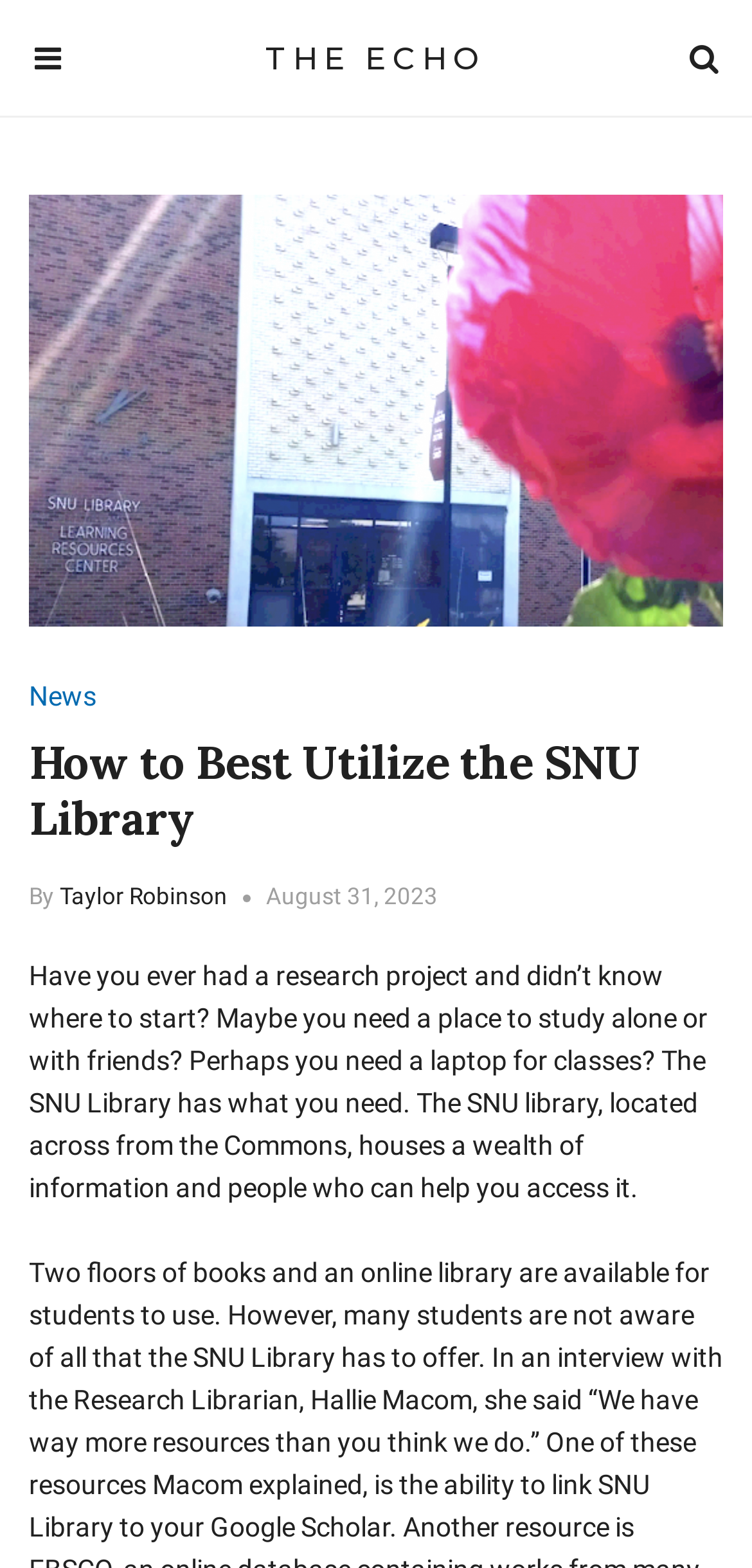Identify and provide the text content of the webpage's primary headline.

How to Best Utilize the SNU Library